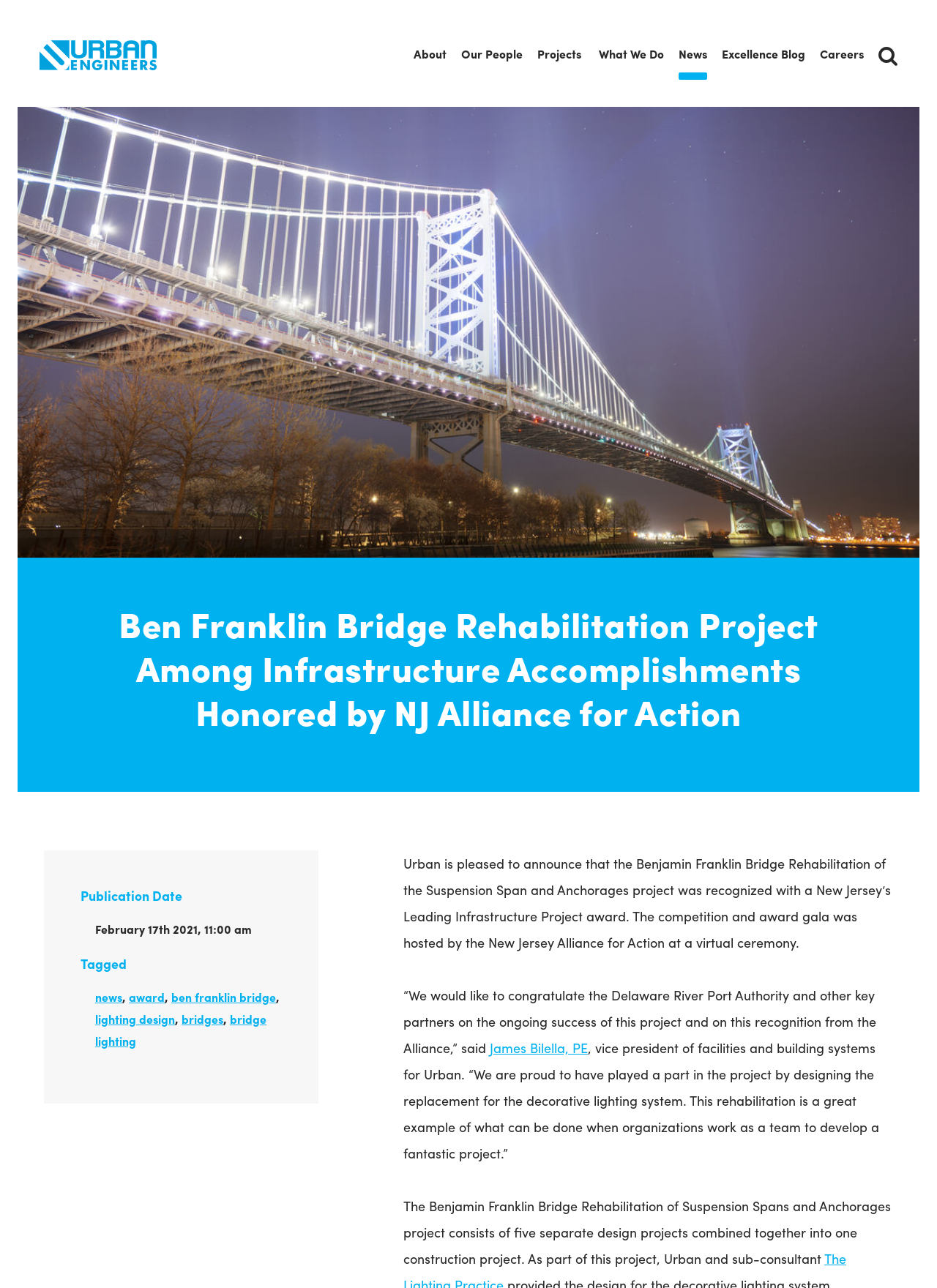Give a detailed overview of the webpage's appearance and contents.

The webpage appears to be a news article or press release from Urban Engineers, a company that provides infrastructure project services. At the top of the page, there is a navigation menu with links to "Urban Engineers", "Projects", "News", "Excellence Blog", and "Careers", although only the "Urban Engineers" link is currently focused.

Below the navigation menu, the main content of the page begins with a title, "Ben Franklin Bridge Rehabilitation Project Among Infrastructure Accomplishments Honored by NJ Alliance for Action", which spans almost the entire width of the page.

Underneath the title, there is a section with a publication date, "February 17th, 2021, 11:00 am", and a list of tags, including "news", "award", "ben franklin bridge", "lighting design", "bridges", and "bridge lighting".

The main article text begins below the tags section, occupying most of the page's width. The text announces that the Benjamin Franklin Bridge Rehabilitation of the Suspension Span and Anchorages project has received a New Jersey's Leading Infrastructure Project award. The article quotes James Bilella, PE, vice president of facilities and building systems for Urban, congratulating the project partners on the recognition and highlighting Urban's role in designing the replacement for the decorative lighting system.

The article continues to describe the project, explaining that it consists of five separate design projects combined into one construction project, with Urban and a sub-consultant involved in the project.